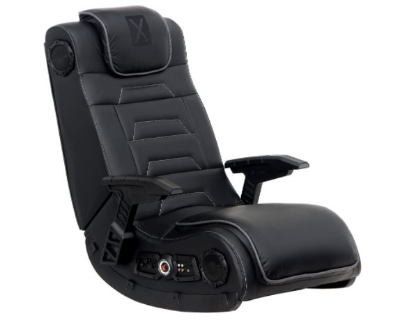Answer the following inquiry with a single word or phrase:
Is the chair suitable for casual gamers?

Yes